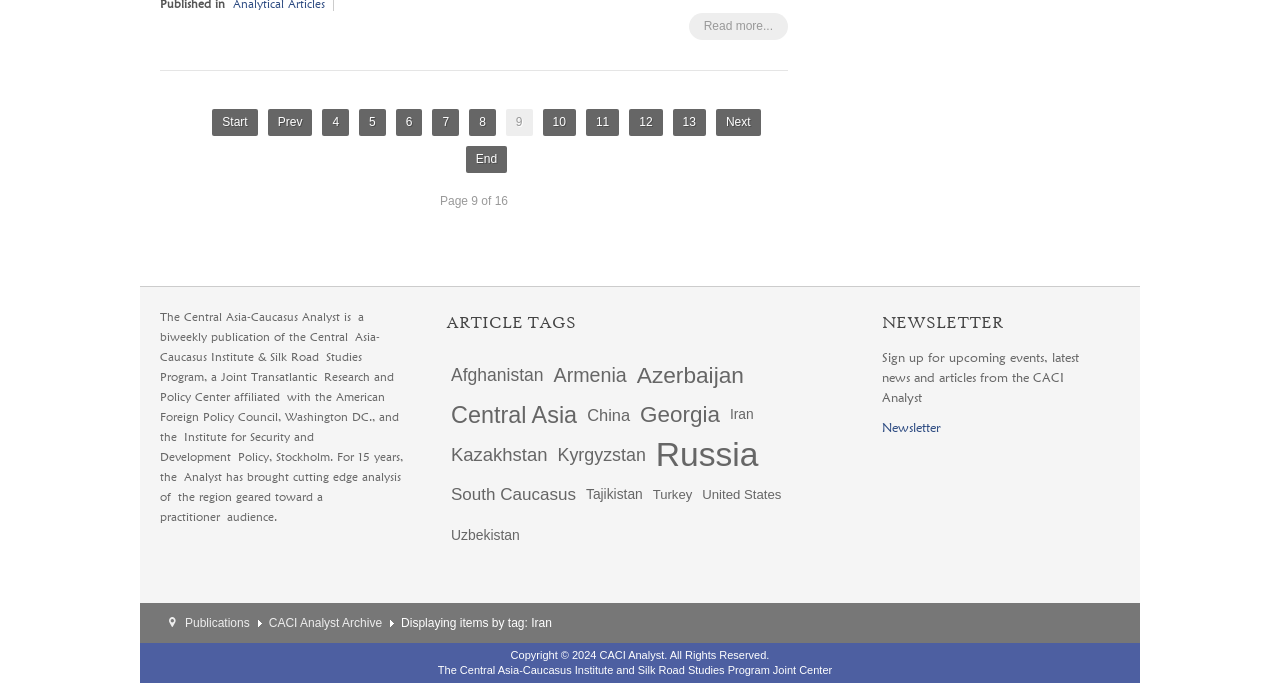Identify the bounding box coordinates for the UI element described as follows: "Content Creation". Ensure the coordinates are four float numbers between 0 and 1, formatted as [left, top, right, bottom].

None